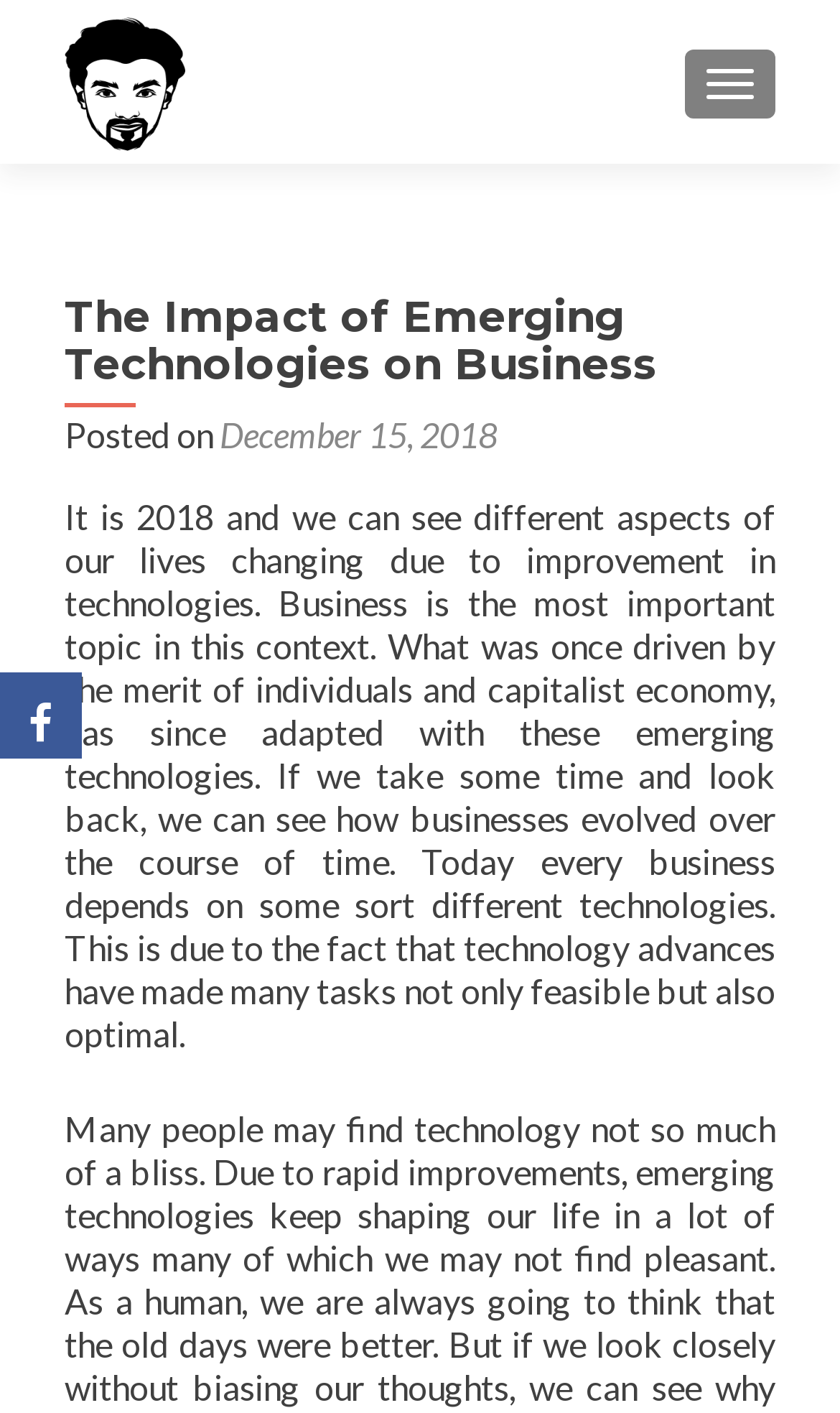When was the article posted?
Refer to the image and respond with a one-word or short-phrase answer.

December 15, 2018